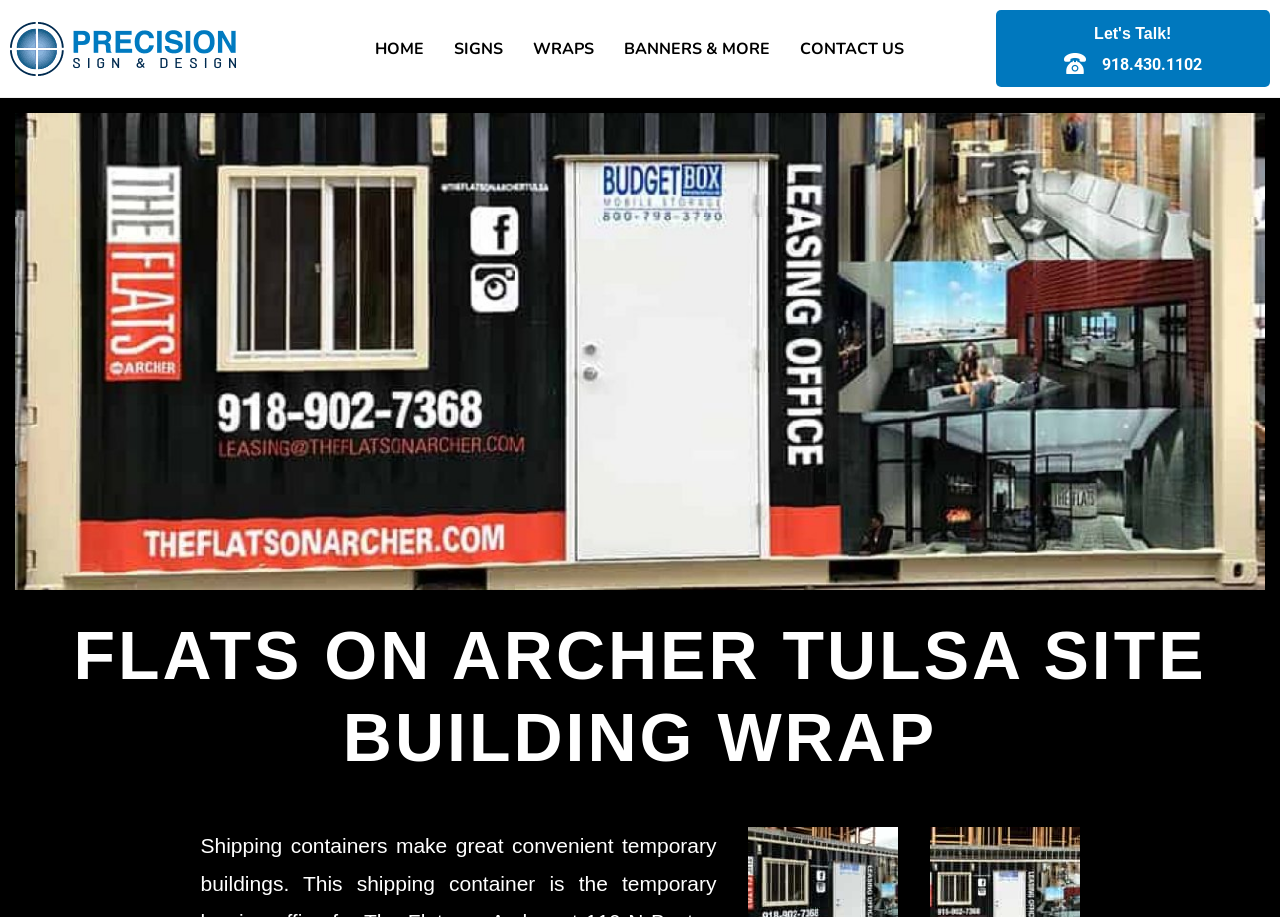Offer a detailed explanation of the webpage layout and contents.

The webpage is about Precision Sign and Design of Tulsa, a custom sign company. At the top left corner, there is a logo of the company, which is a link to the homepage. Next to the logo, there is a navigation menu with five links: "HOME", "SIGNS", "WRAPS", "BANNERS & MORE", and "CONTACT US", arranged horizontally from left to right.

Below the navigation menu, there is a large image of a building wrap, which takes up most of the page's width. The image is accompanied by a heading that reads "FLATS ON ARCHER TULSA SITE BUILDING WRAP" at the bottom of the image.

At the top right corner, there is a phone icon with a link, and next to it, a heading displays the phone number "918.430.1102".